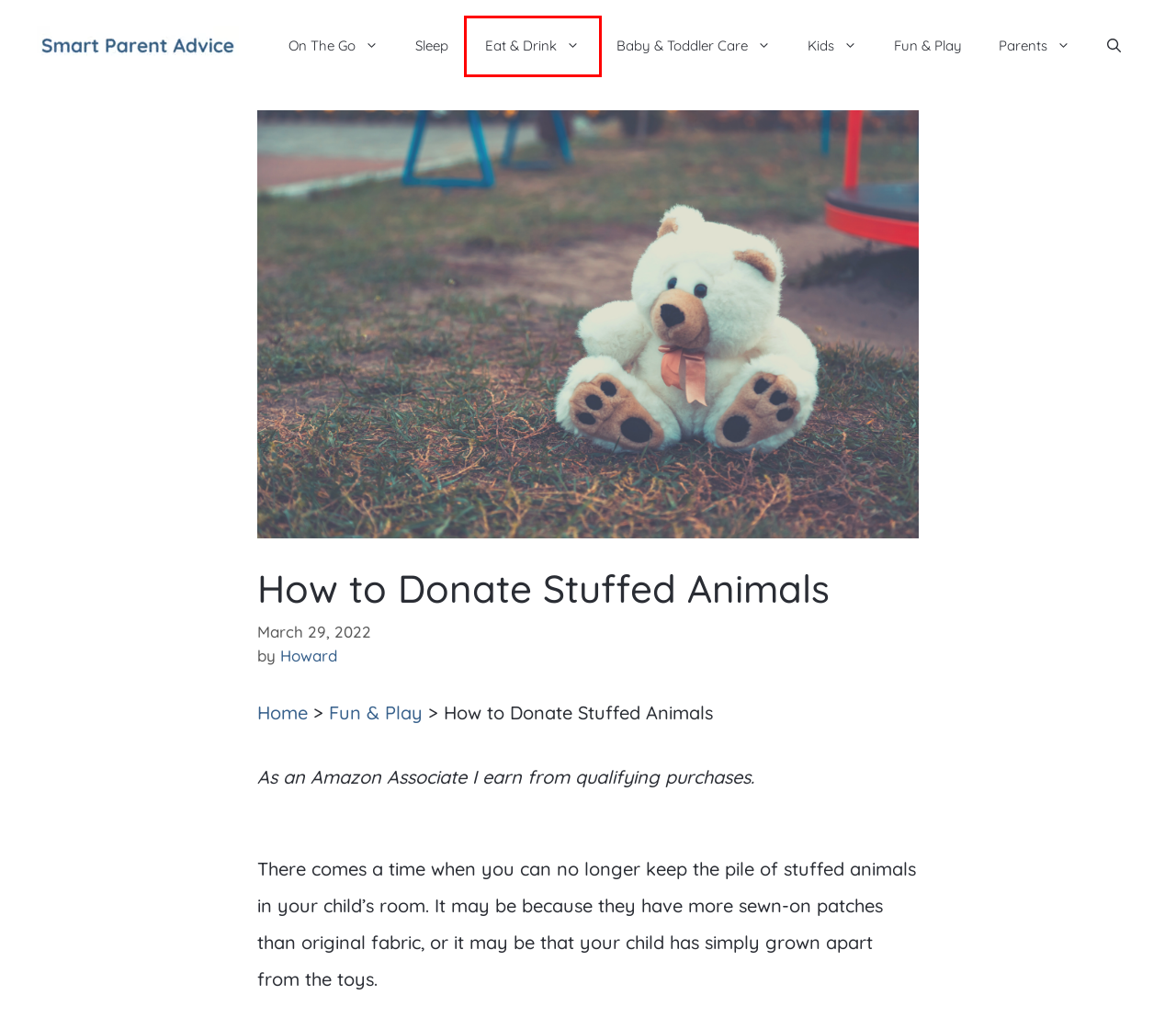Examine the screenshot of a webpage with a red bounding box around an element. Then, select the webpage description that best represents the new page after clicking the highlighted element. Here are the descriptions:
A. Home - Smart Parent Advice
B. Parents - Smart Parent Advice
C. Eat & Drink - Smart Parent Advice
D. On The Go - Smart Parent Advice
E. 1
F. Kids - Smart Parent Advice
G. Sleep - Smart Parent Advice
H. Fun & Play - Smart Parent Advice

C